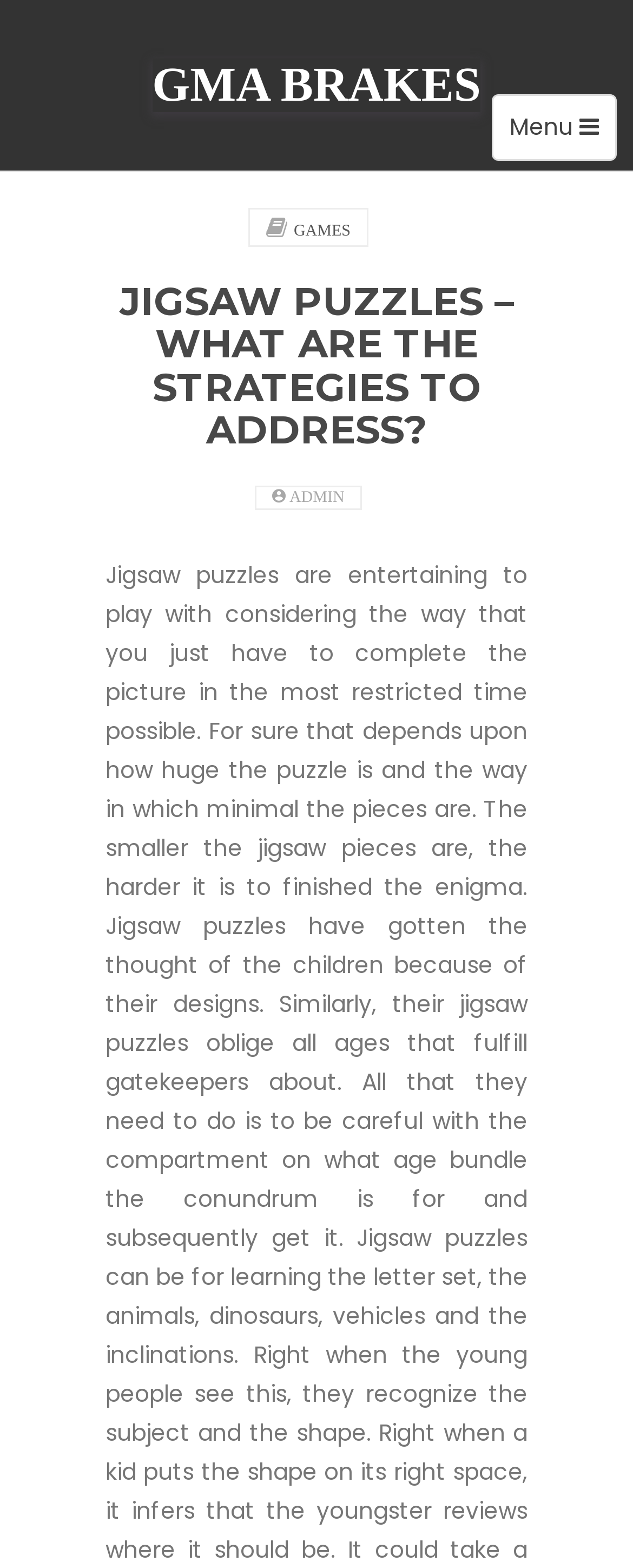How many levels of headings are there on the page?
Offer a detailed and exhaustive answer to the question.

There are two levels of headings on the page, which can be identified by the heading elements. The first level is the main heading 'GMA BRAKES', and the second level is the subheading 'JIGSAW PUZZLES – WHAT ARE THE STRATEGIES TO ADDRESS?'.